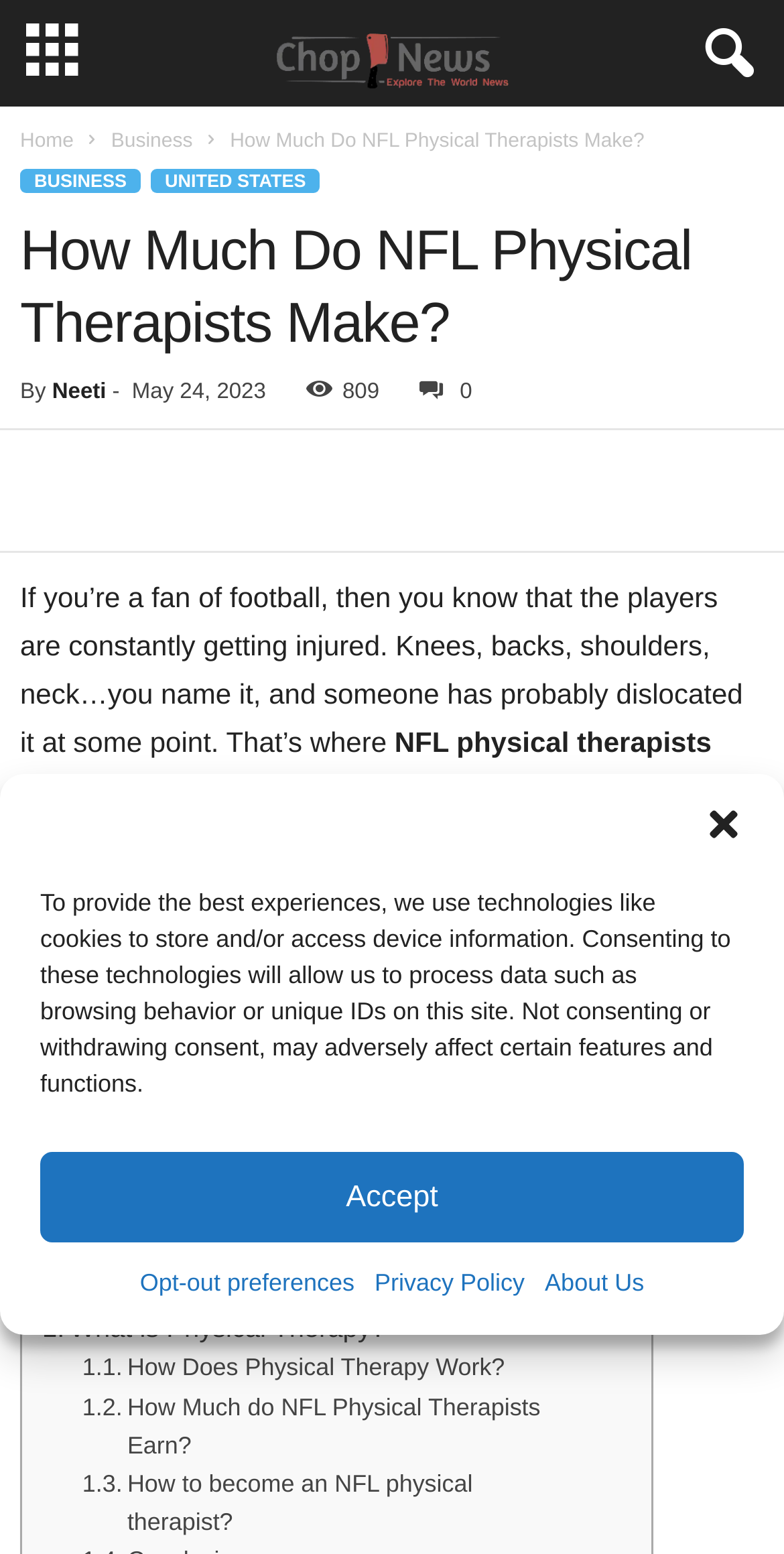What is the date of publication of the article? From the image, respond with a single word or brief phrase.

May 24, 2023